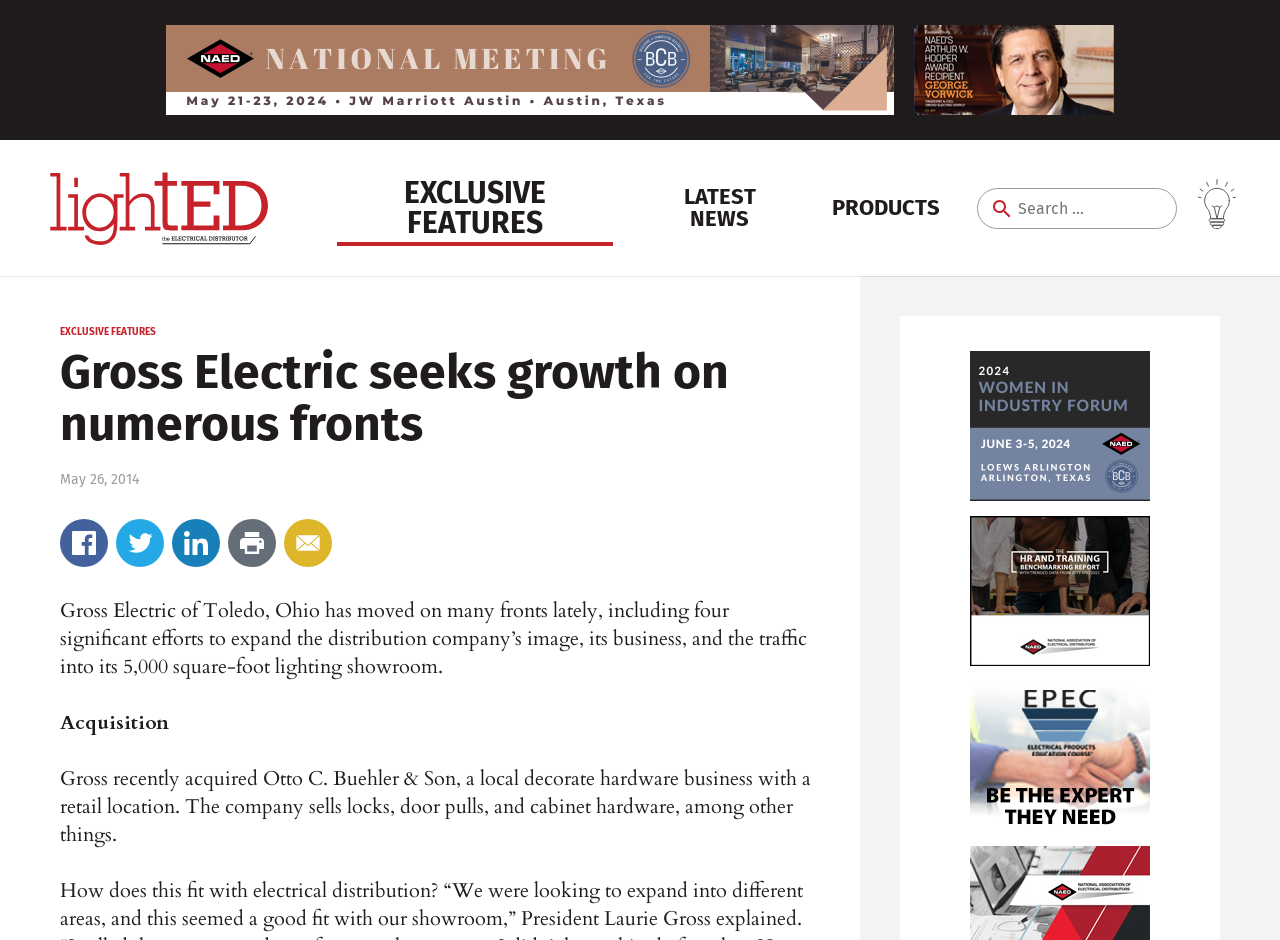Provide a thorough summary of the webpage.

The webpage appears to be about Gross Electric, a distribution company, and its growth efforts. At the top of the page, there are two images, one on the left and one on the right, which may be logos or banners. Below these images, there are four links: "EXCLUSIVE FEATURES", "LATEST NEWS", "PRODUCTS", and a search bar with a search button. The search bar is accompanied by a label "Search for:".

On the left side of the page, there is a section with three headings: "EXCLUSIVE FEATURES", "Gross Electric seeks growth on numerous fronts", and "May 26, 2014". Below these headings, there is a block of text describing Gross Electric's efforts to expand its business, including the acquisition of a local decorate hardware business. This text is divided into two paragraphs, with the first paragraph describing the company's overall efforts and the second paragraph specifically discussing the acquisition.

To the right of this section, there are four links, each accompanied by an image. These links and images are stacked vertically, with the first one at the top and the last one at the bottom. The images may be related to the company's products or services.

At the very top of the page, there is a link that spans the entire width of the page, but its purpose is unclear.